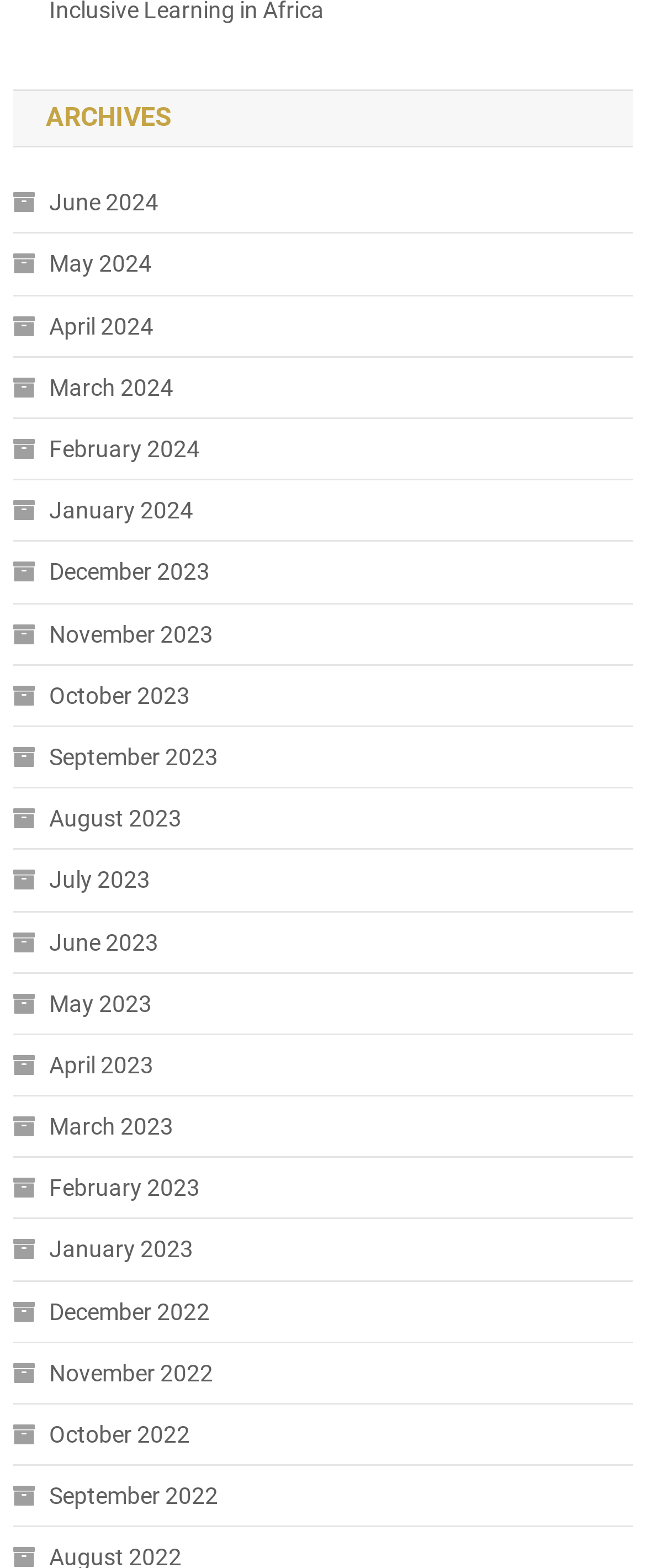What is the earliest month listed?
Please give a well-detailed answer to the question.

By examining the list of links, I found that the earliest month listed is December 2022, which is the last link in the list.